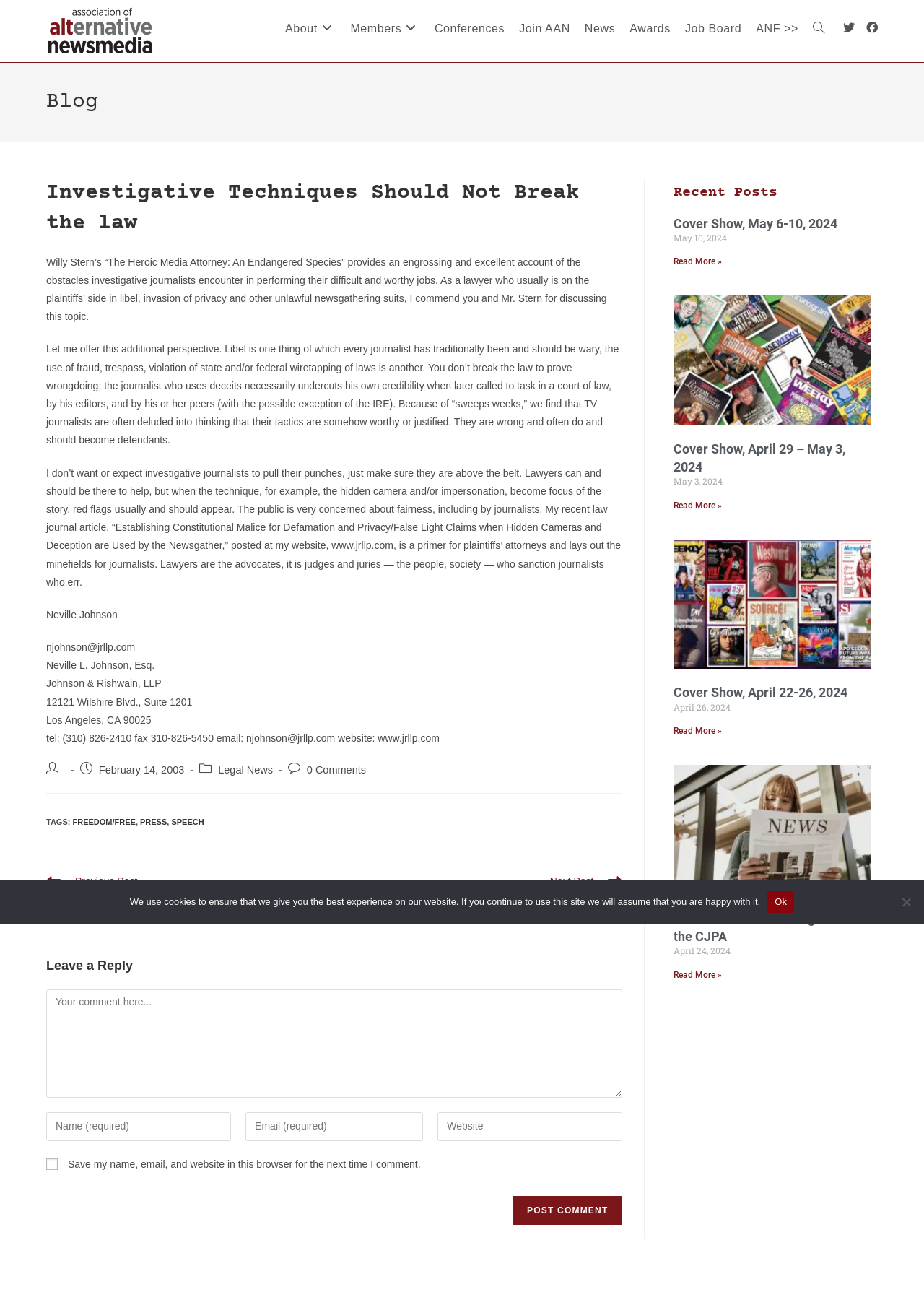Specify the bounding box coordinates of the element's area that should be clicked to execute the given instruction: "Click the 'Post Comment' button". The coordinates should be four float numbers between 0 and 1, i.e., [left, top, right, bottom].

[0.555, 0.92, 0.674, 0.942]